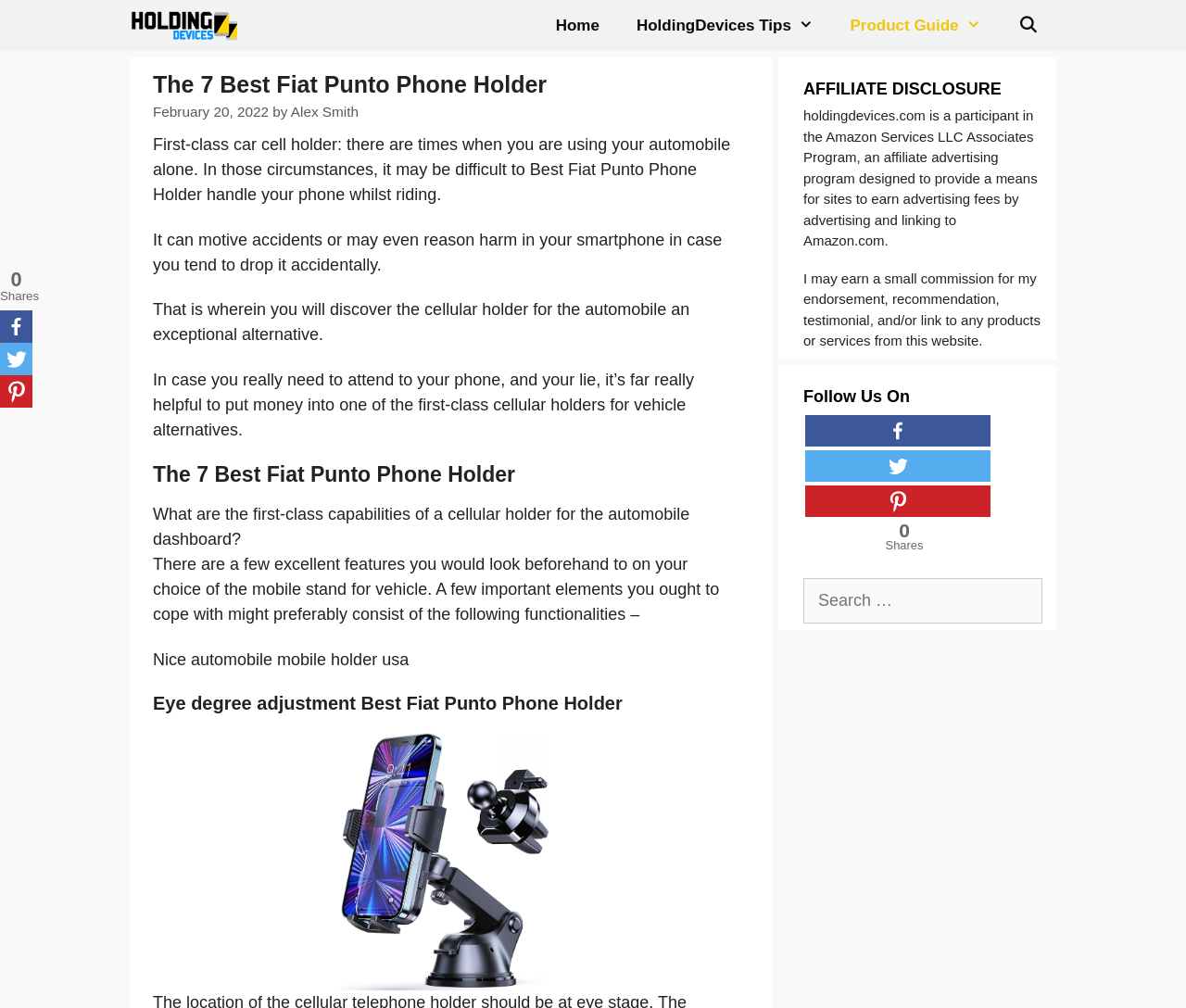What is the affiliate program mentioned on this webpage?
Give a detailed response to the question by analyzing the screenshot.

The webpage has an affiliate disclosure section that mentions the Amazon Services LLC Associates Program. This program is an affiliate advertising program designed to provide a means for sites to earn advertising fees by advertising and linking to Amazon.com.